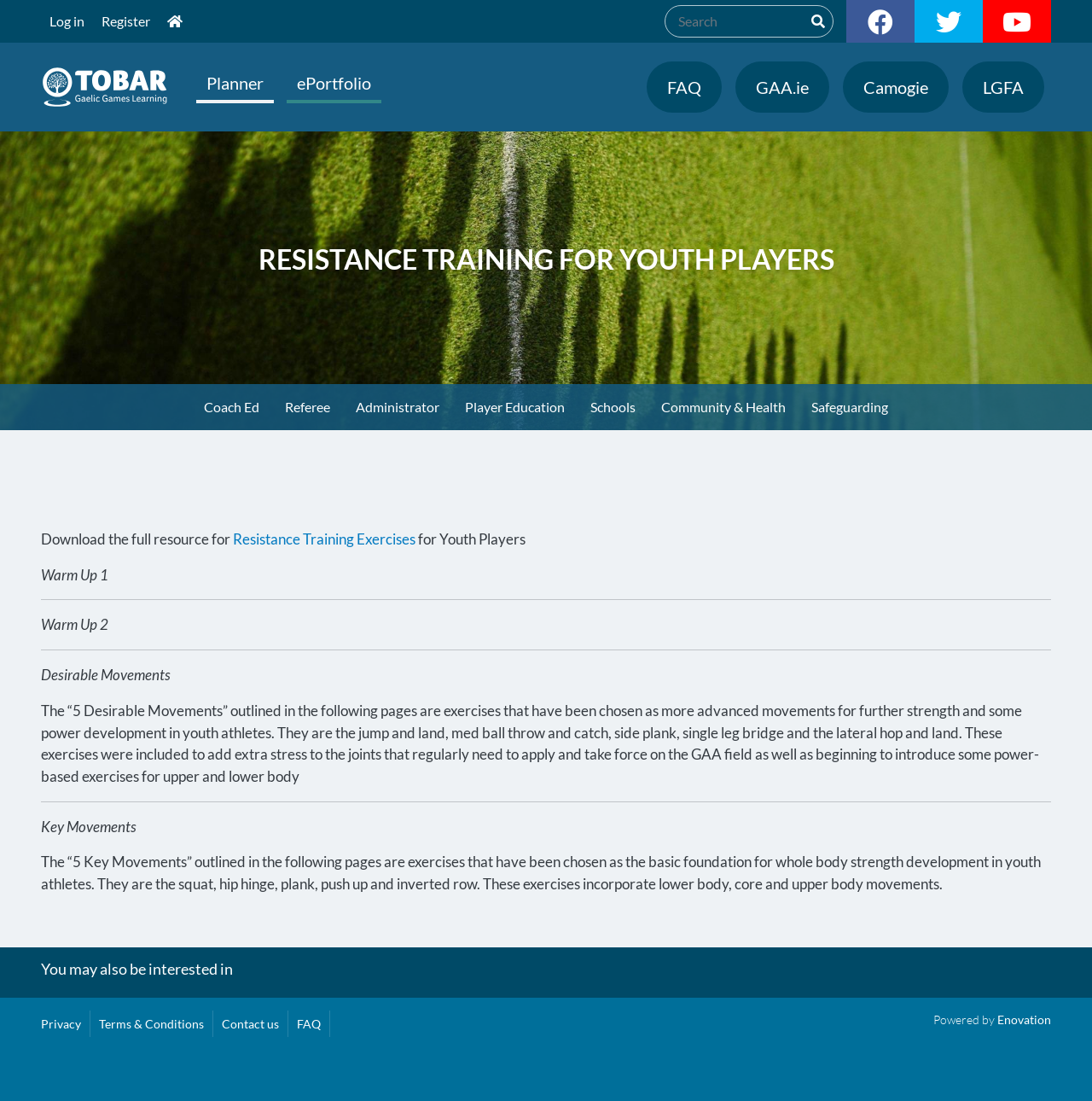Produce an extensive caption that describes everything on the webpage.

This webpage is about resistance training for youth players, specifically focusing on exercises and movements for strength and power development. At the top, there is a banner with a site header, followed by a navigation menu with links to various sections, including Home, Planner, ePortfolio, FAQ, and more. 

Below the navigation menu, there is a prominent heading that reads "RESISTANCE TRAINING FOR YOUTH PLAYERS". Underneath, there is a main menu with links to different categories, such as Coach Ed, Referee, Administrator, and more.

The main content of the page is divided into sections, each focusing on a specific topic. The first section provides an introduction to the full resource, with a link to download the exercises. The subsequent sections are dedicated to warm-up exercises, desirable movements, and key movements, each with detailed descriptions and explanations.

The desirable movements section outlines five advanced exercises for further strength and power development, including jump and land, med ball throw and catch, side plank, single leg bridge, and lateral hop and land. The key movements section focuses on five basic foundation exercises for whole body strength development, including squat, hip hinge, plank, push up, and inverted row.

Towards the bottom of the page, there is a section titled "You may also be interested in", followed by a footer navigation menu with links to Privacy, Terms & Conditions, Contact us, and FAQ. The page is powered by Enovation, as indicated at the very bottom.